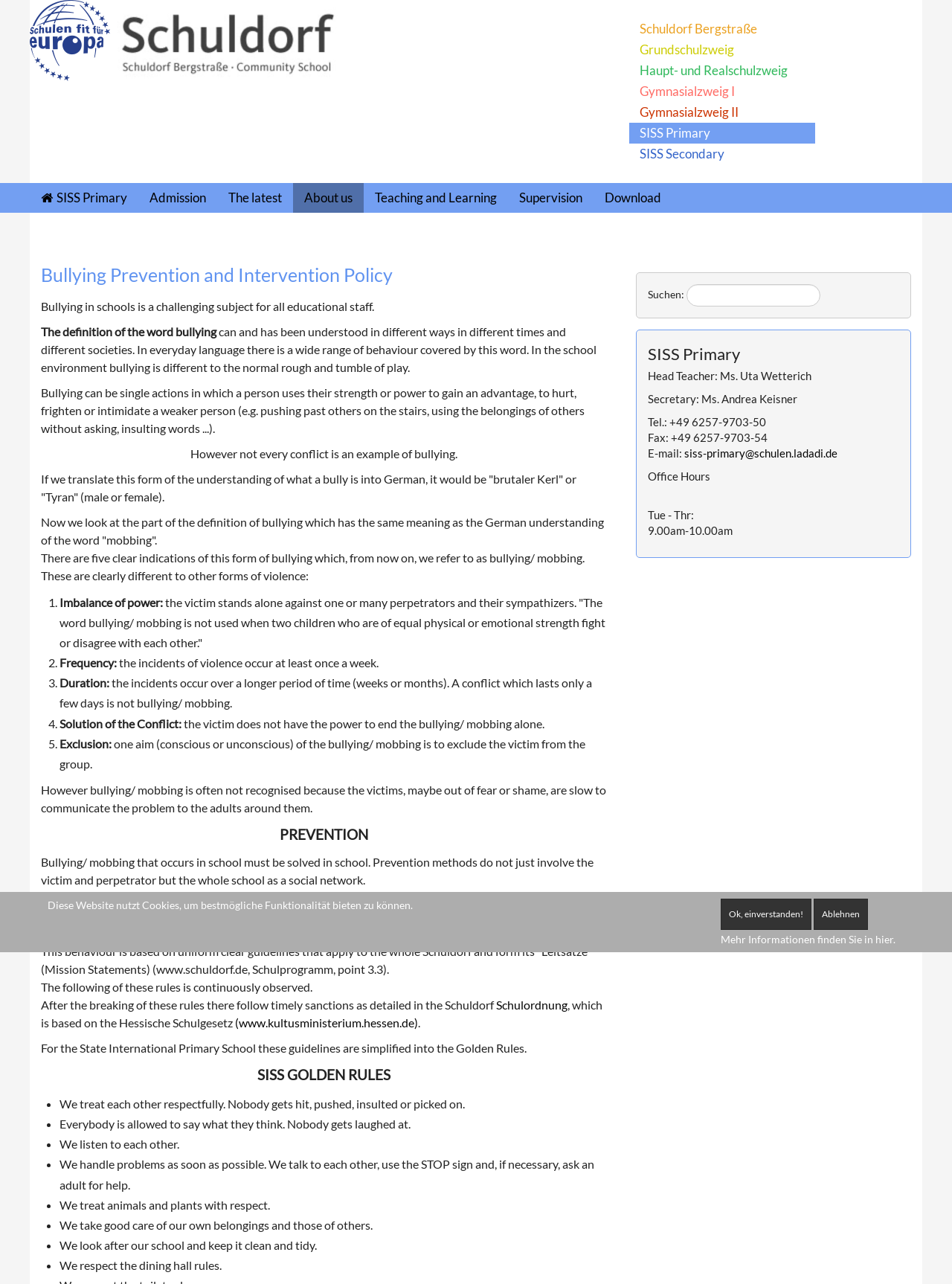What is the name of the school?
We need a detailed and meticulous answer to the question.

The name of the school can be found in the top-left corner of the webpage, where the logo of the school is located. The text 'Schuldorf Bergstraße' is written next to the logo.